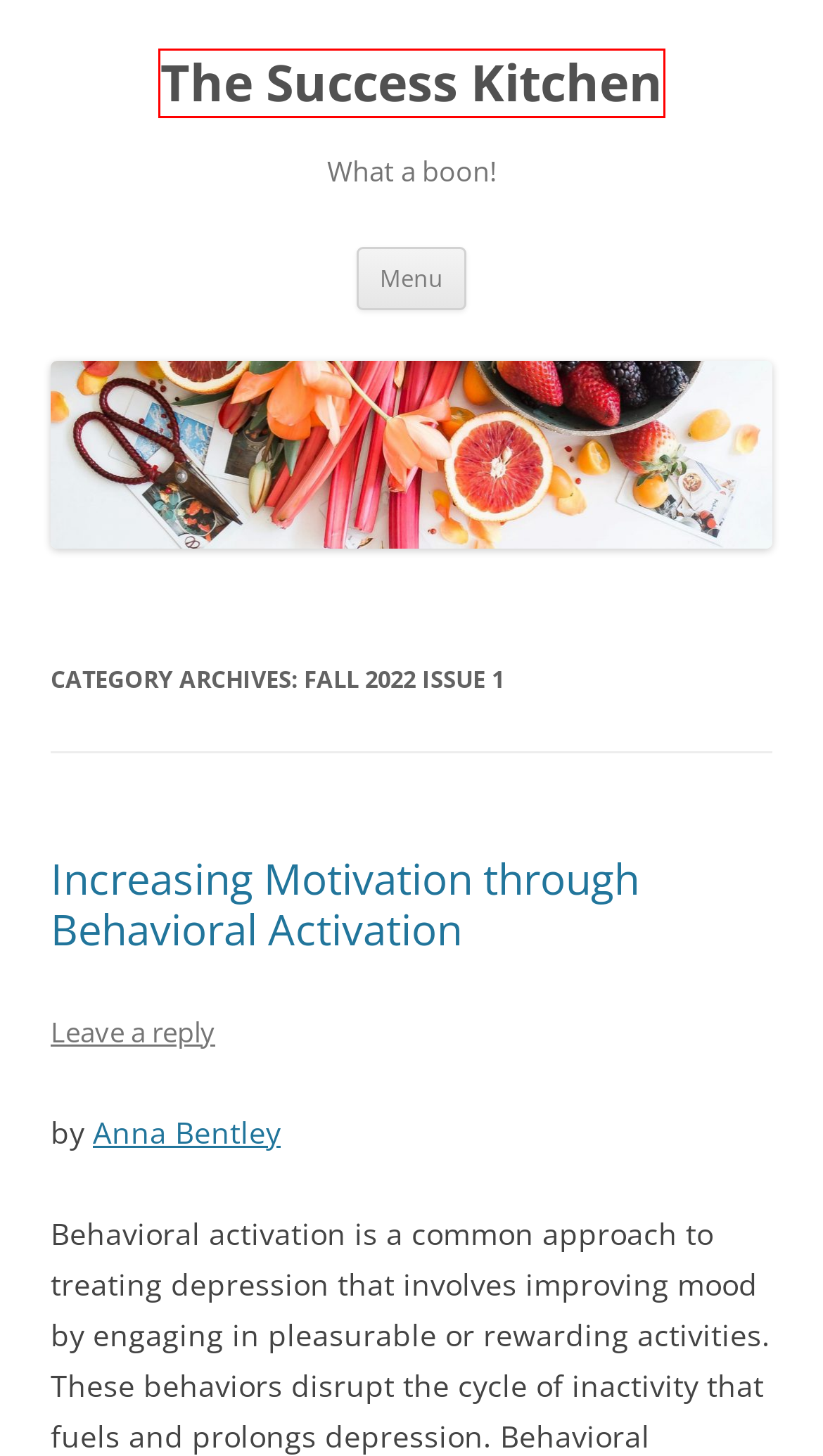Observe the webpage screenshot and focus on the red bounding box surrounding a UI element. Choose the most appropriate webpage description that corresponds to the new webpage after clicking the element in the bounding box. Here are the candidates:
A. Healthy Beaver Bags | Office of the Dean of Students | Oregon State University
B. Fall 2023 – Issue 002 | The Success Kitchen
C. Clare Creighton | The Success Kitchen
D. Increasing Motivation through Behavioral Activation | The Success Kitchen
E. Spring 2024 – Issue 002 | The Success Kitchen
F. Fall 2022 – Issue 002 | The Success Kitchen
G. Peer Educator Training | Academic Success Center | Oregon State University
H. The Success Kitchen | What a boon!

H